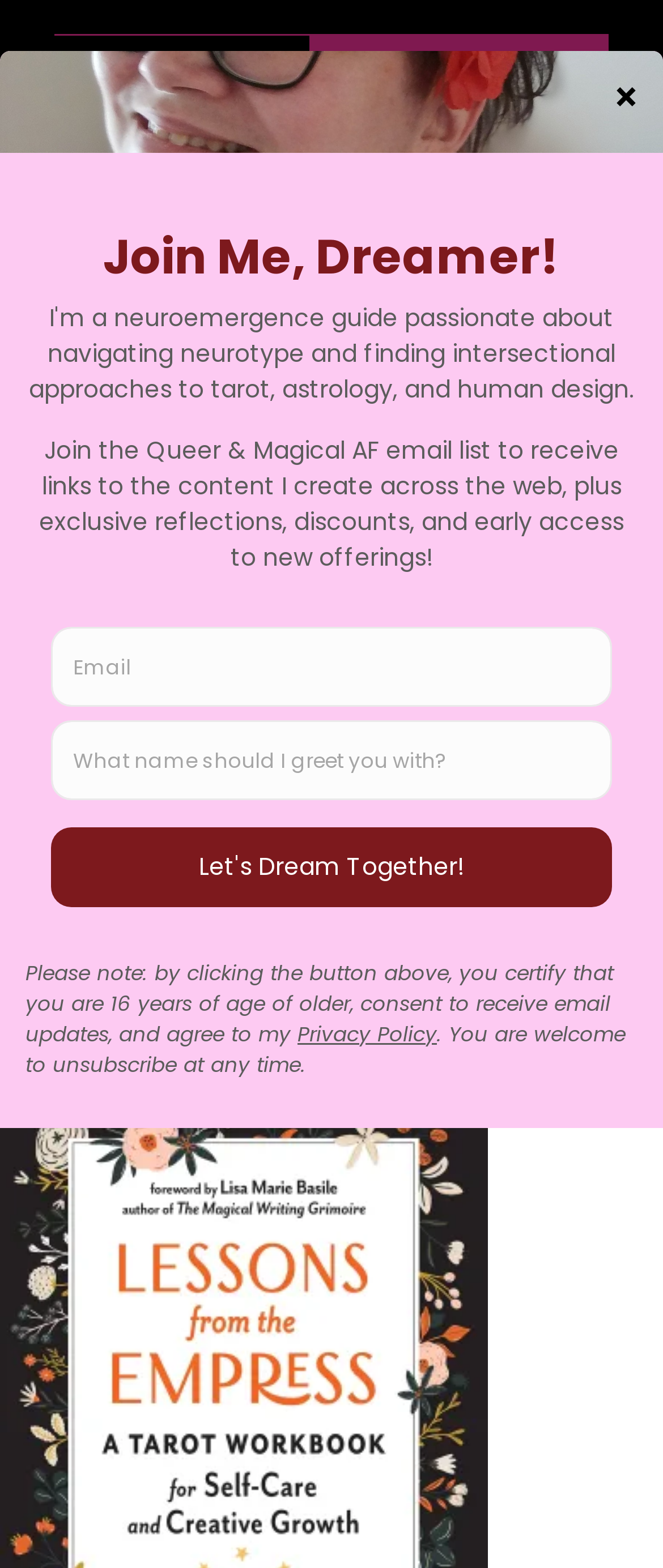Extract the bounding box coordinates for the UI element described by the text: "Work with Avory". The coordinates should be in the form of [left, top, right, bottom] with values between 0 and 1.

[0.468, 0.023, 0.918, 0.076]